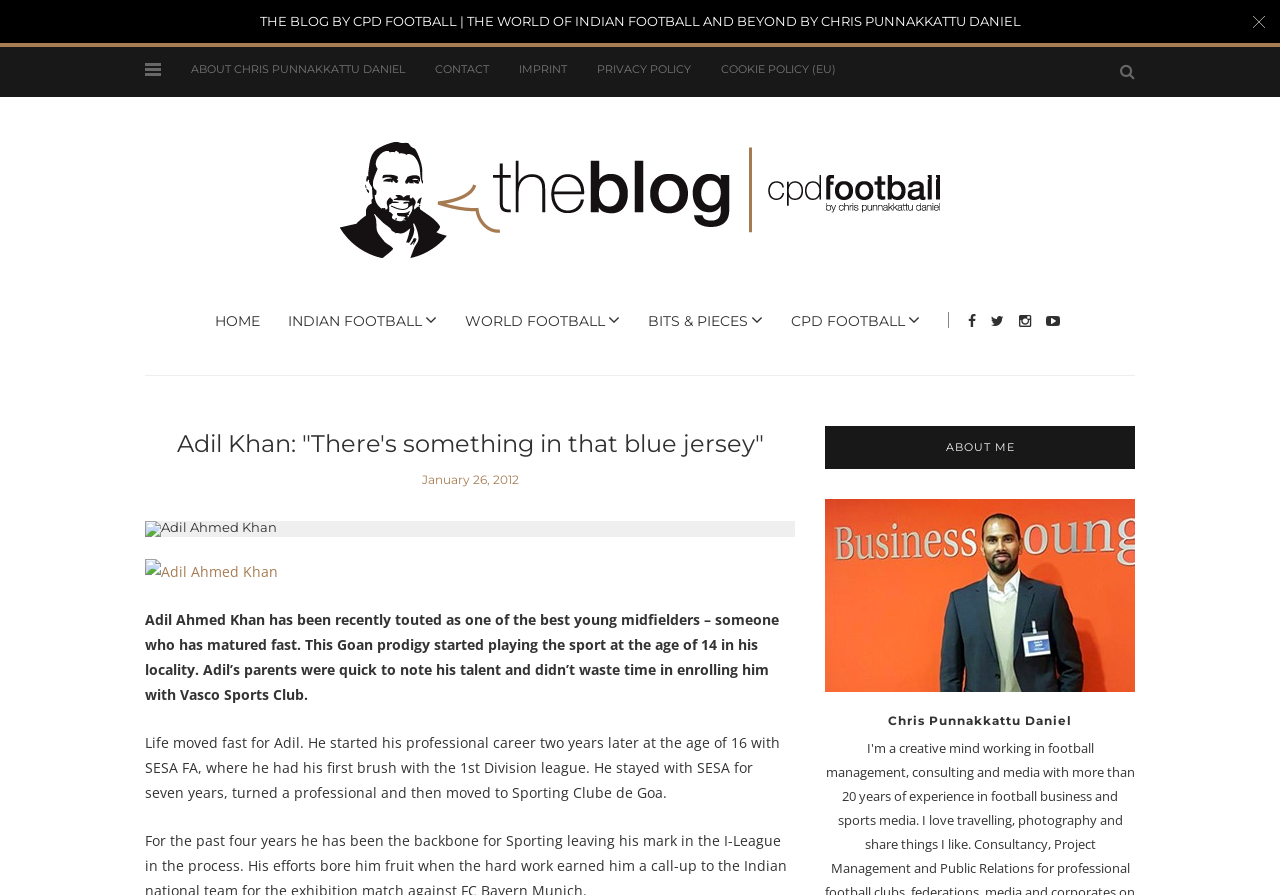How old was Adil Ahmed Khan when he started playing football?
Refer to the image and give a detailed answer to the query.

According to the webpage content, Adil Ahmed Khan started playing football at the age of 14 in his locality, as mentioned in the paragraph describing his early life and career.